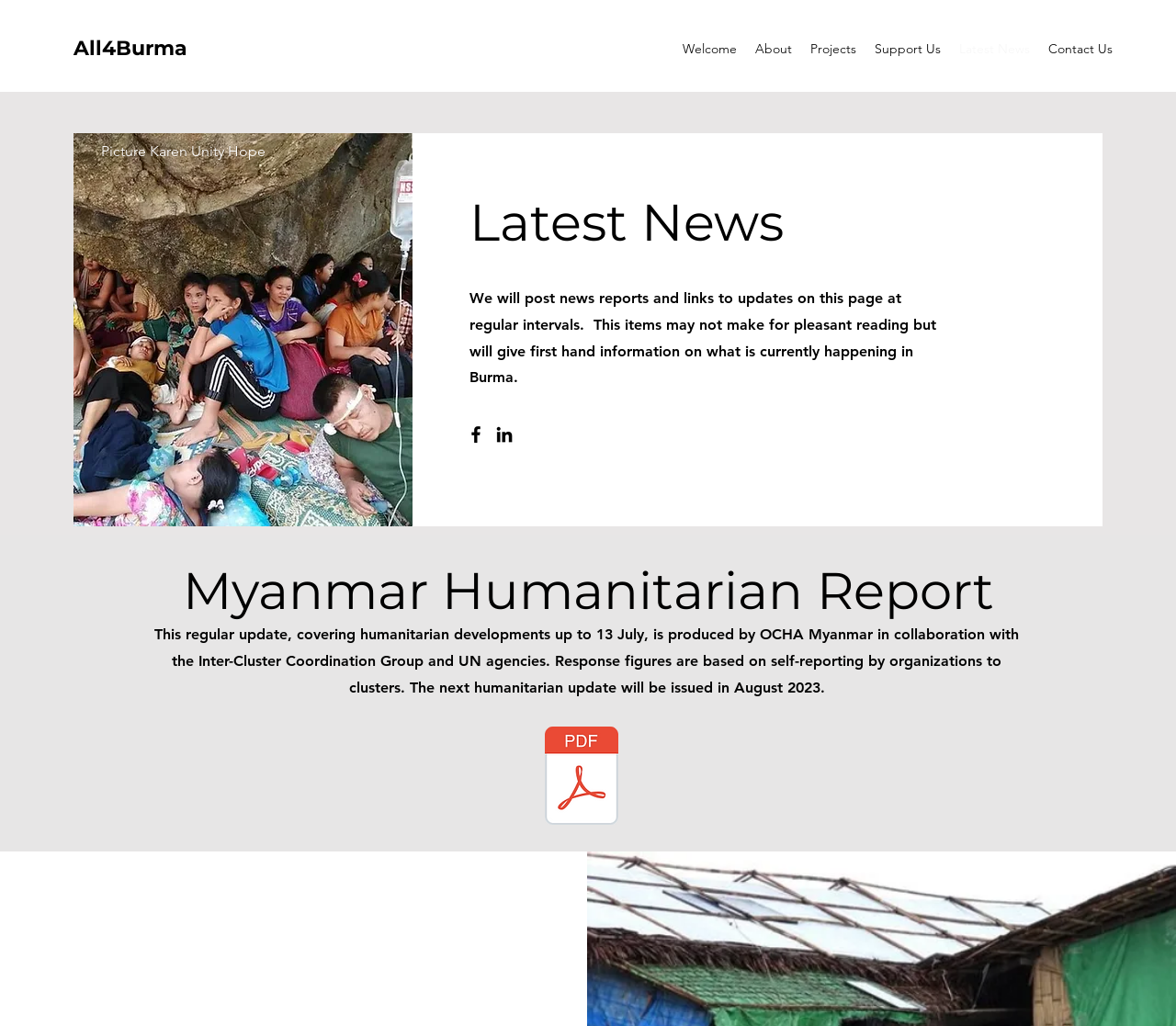Highlight the bounding box coordinates of the element you need to click to perform the following instruction: "Visit the 'Facebook' page."

[0.395, 0.413, 0.414, 0.434]